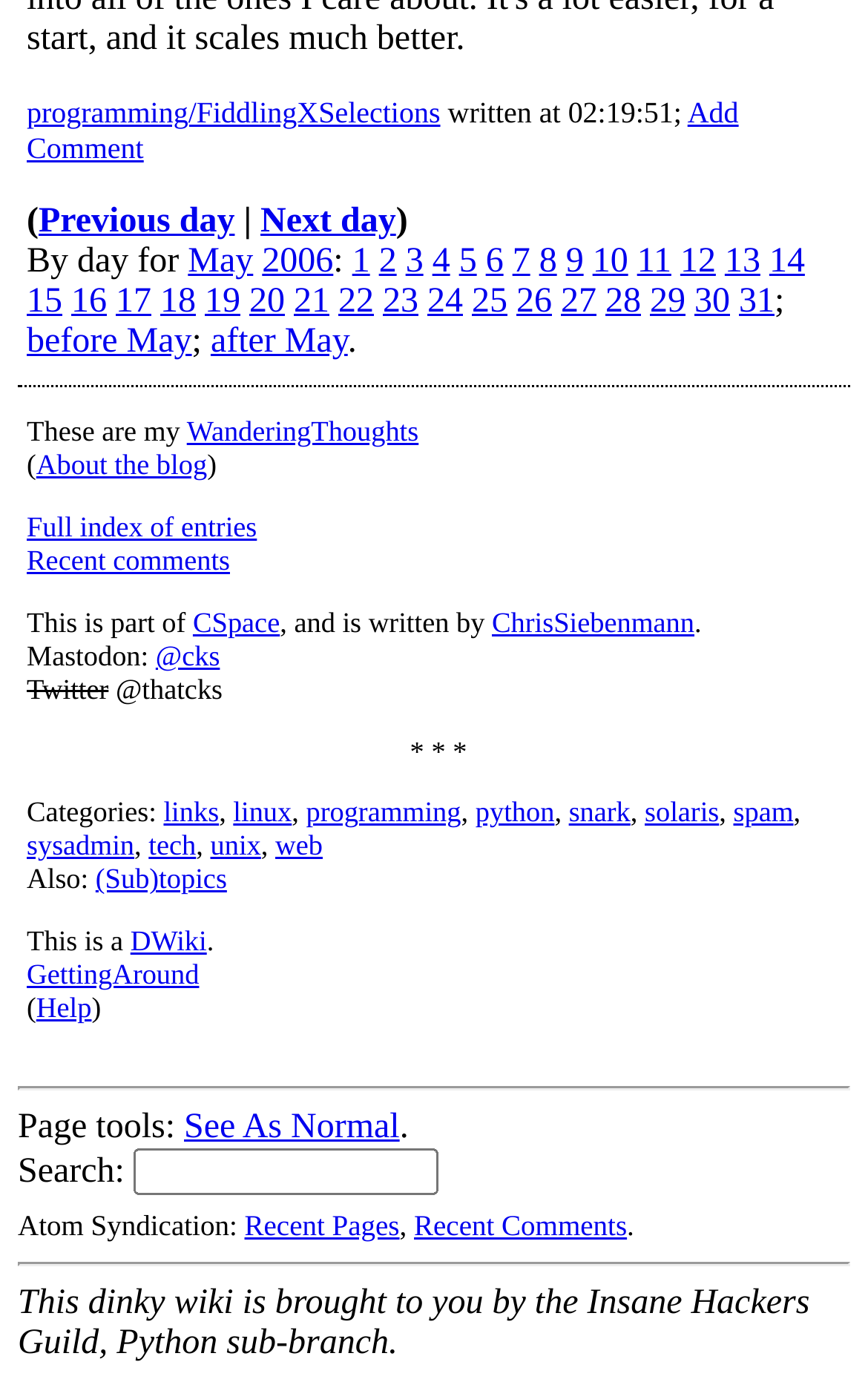What is the name of the blog?
Provide a short answer using one word or a brief phrase based on the image.

WanderingThoughts